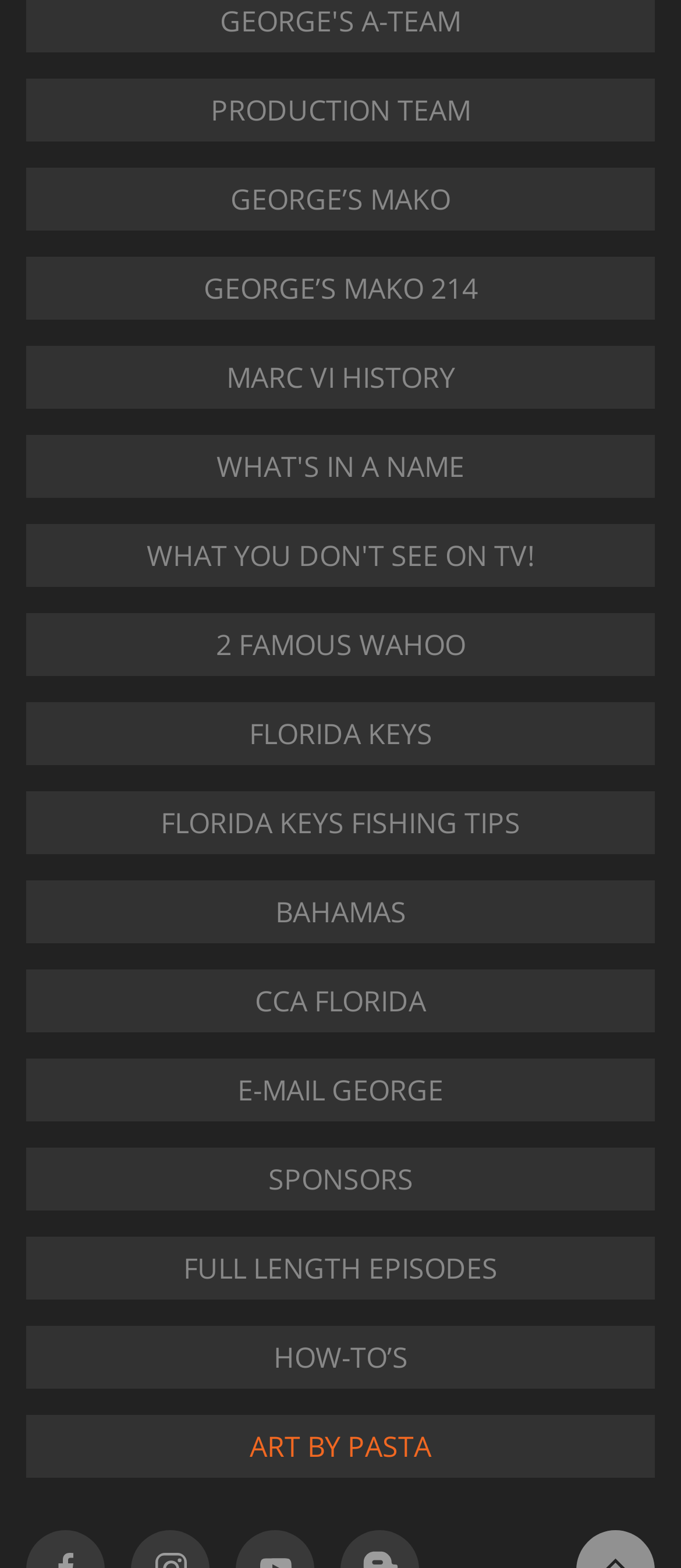Respond with a single word or short phrase to the following question: 
What is the link below 'GEORGE’S MAKO'?

GEORGE’S MAKO 214